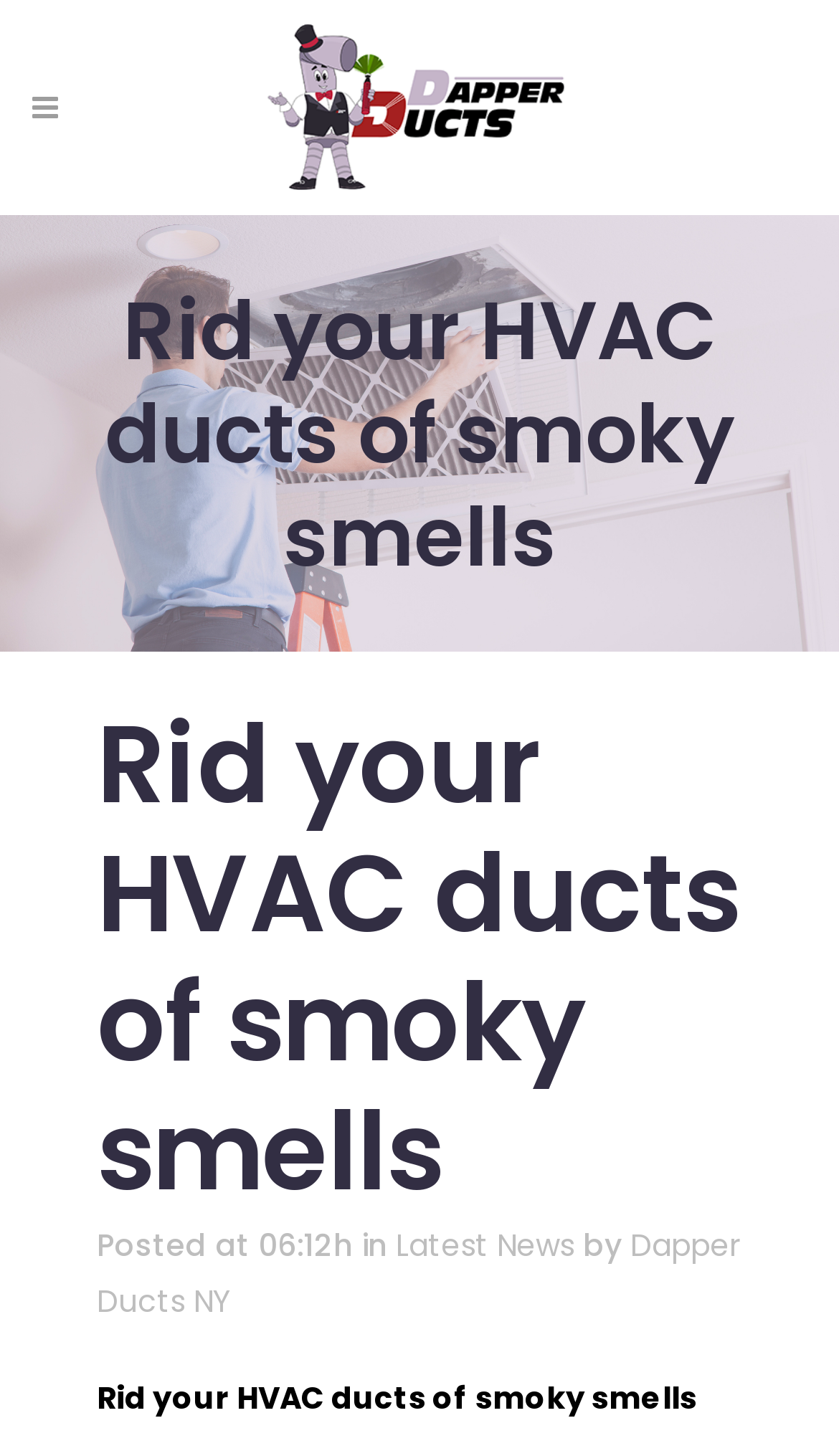Give an in-depth explanation of the webpage layout and content.

The webpage appears to be a blog post or article about removing smoky smells from HVAC ducts. At the top, there is a logo image, centered horizontally, with a width that spans about two-thirds of the page. Below the logo, there is a large image that takes up the full width of the page.

The main content of the page is divided into two sections. On the left, there is a heading that reads "Rid your HVAC ducts of smoky smells" in a larger font size. Below this heading, there is a smaller heading with the same text. Underneath these headings, there is a paragraph of text that is not explicitly stated, but based on the context, it likely discusses the topic of removing smoky smells from HVAC ducts.

On the right side of the page, there is a section that appears to be a metadata area. It contains the text "Posted at 06:12h" followed by the word "in" and a link to "Latest News". Below this, there is a line that reads "by Dapper Ducts NY", indicating the author or publisher of the content. Finally, there is a repetition of the main heading "Rid your HVAC ducts of smoky smells" in a smaller font size.

Overall, the page has a simple layout with a clear hierarchy of headings and content, making it easy to navigate and read.